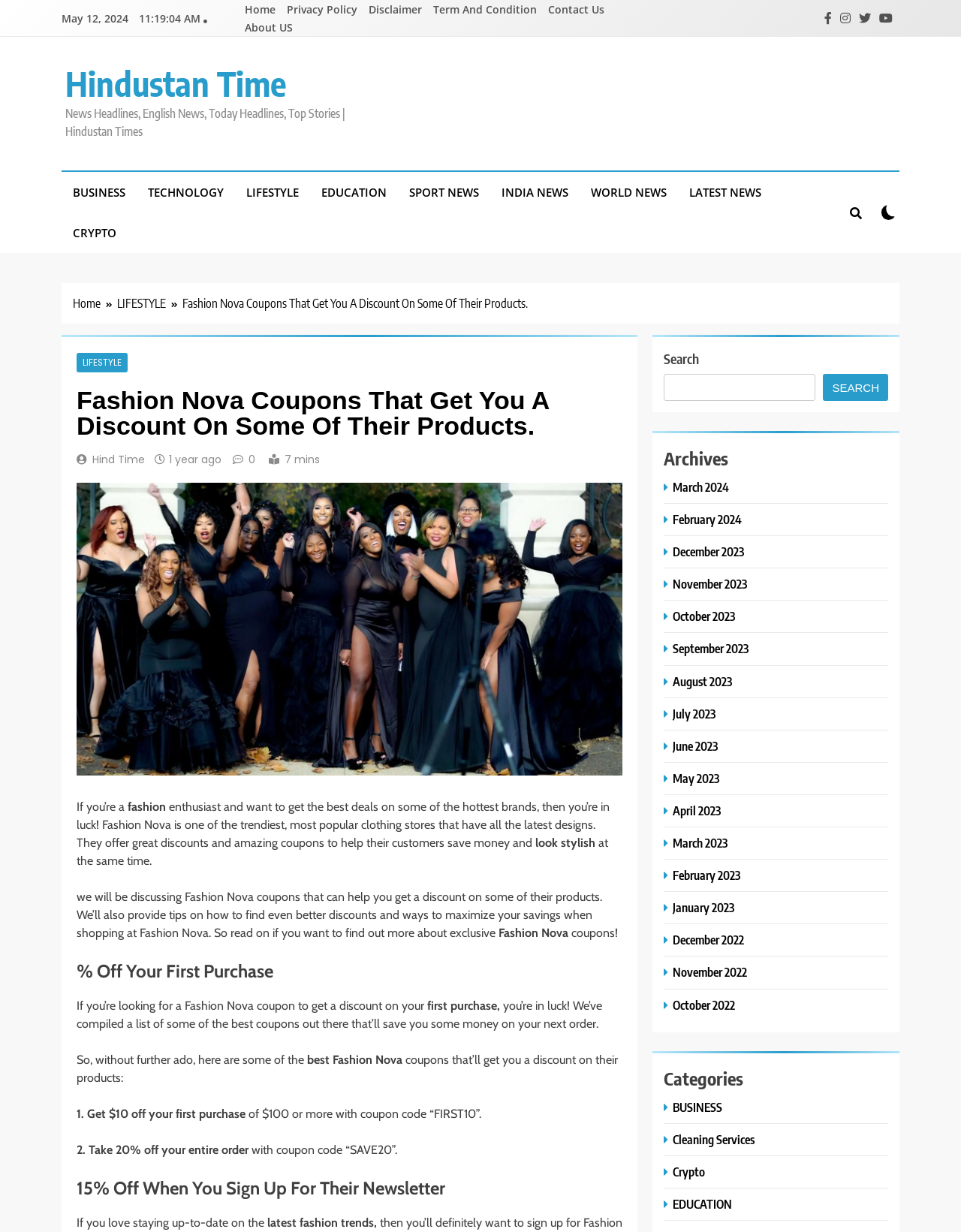How many categories are listed under the 'NEWS' section?
Look at the image and provide a short answer using one word or a phrase.

9